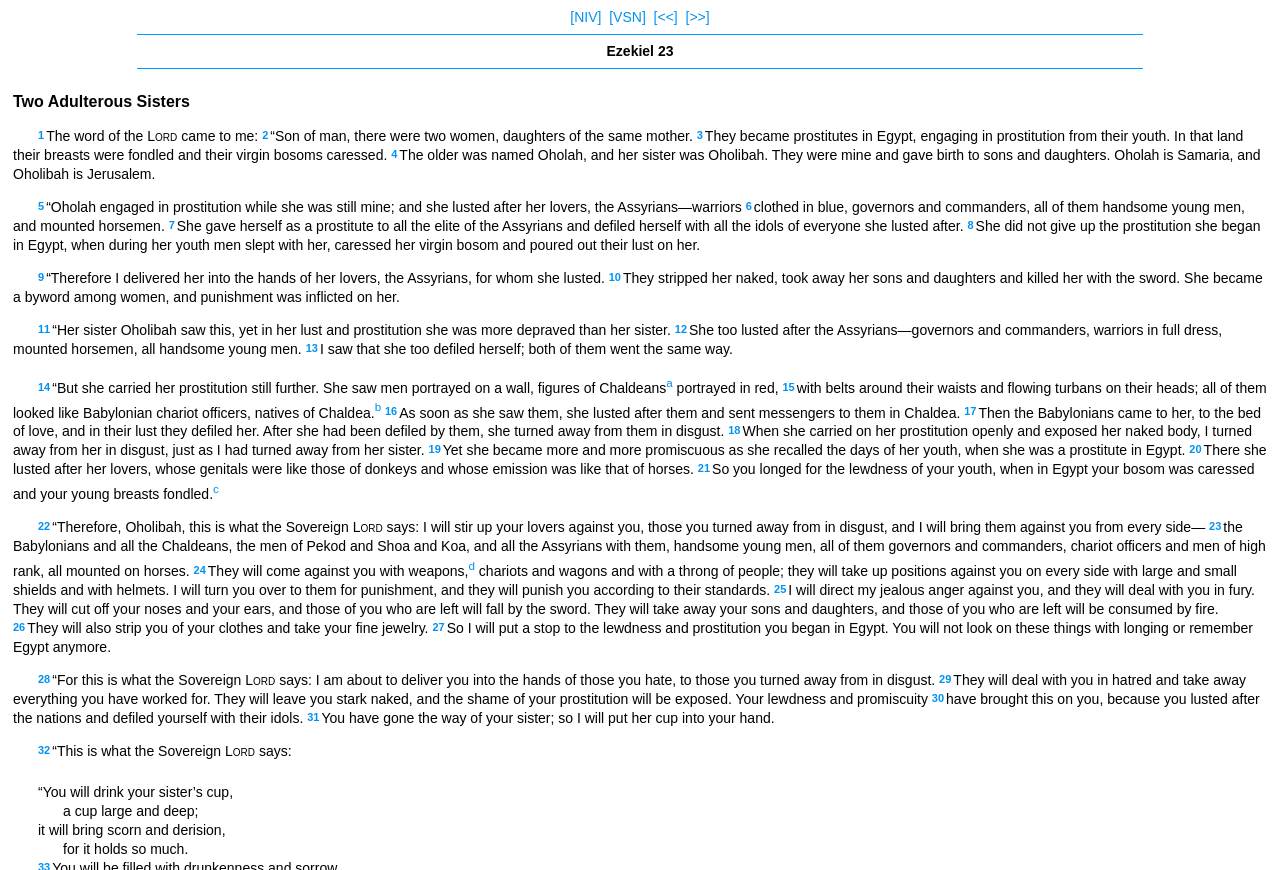Create a full and detailed caption for the entire webpage.

The webpage is a biblical passage from Ezekiel 23 in the New International Version (NIV). At the top, there are links to navigate to other versions, including NIV, VSN, and others. Below this, there is a horizontal separator line. 

The main content of the webpage is divided into verses, each with a link to its corresponding number. The passage tells the story of two adulterous sisters, Oholah and Oholibah, who represent Samaria and Jerusalem, respectively. The text describes their prostitution and lust for various nations, including the Assyrians and Babylonians.

The verses are arranged in a vertical column, with each verse building upon the previous one to tell the story. There are 28 verses in total, each with a link to its corresponding number. Some verses have superscript links, which provide additional information or references.

The text is written in a formal, poetic style, with vivid descriptions of the sisters' actions and the consequences of their behavior. The passage conveys a sense of judgment and warning, with God speaking through the prophet Ezekiel to condemn the sisters' behavior and predict their punishment.